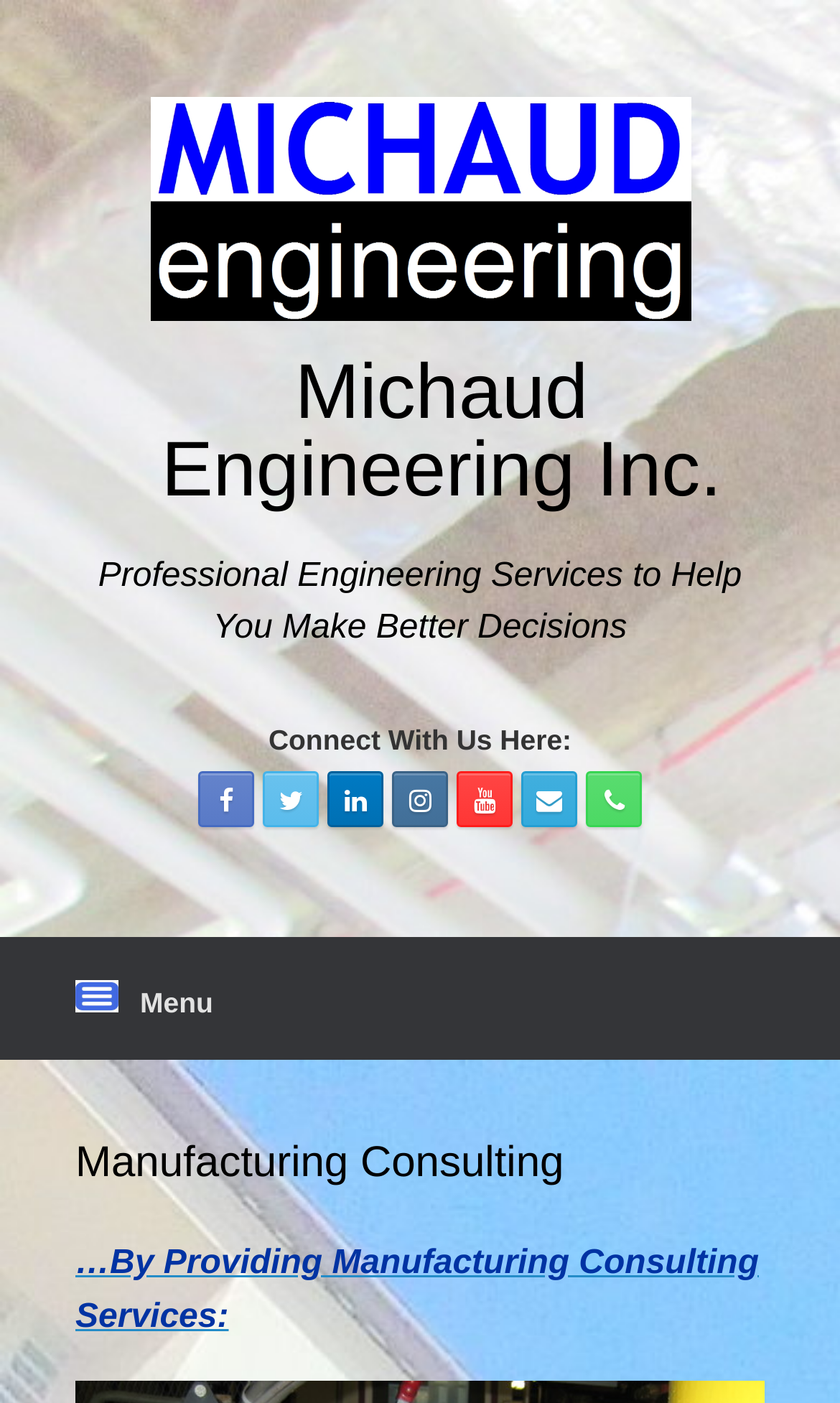Please locate the bounding box coordinates for the element that should be clicked to achieve the following instruction: "Connect with us on LinkedIn". Ensure the coordinates are given as four float numbers between 0 and 1, i.e., [left, top, right, bottom].

[0.236, 0.55, 0.303, 0.59]